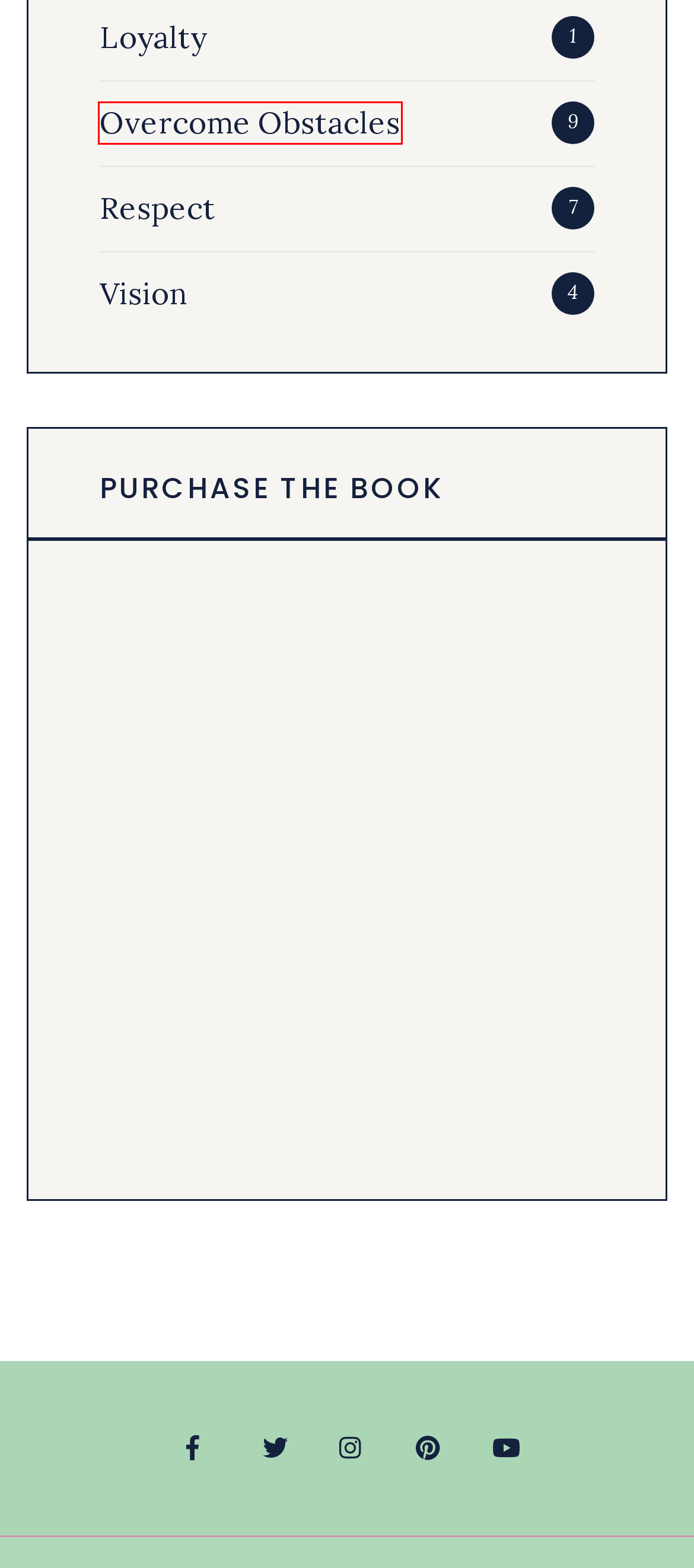Examine the webpage screenshot and identify the UI element enclosed in the red bounding box. Pick the webpage description that most accurately matches the new webpage after clicking the selected element. Here are the candidates:
A. Creating Radical Healing Spaces for Students – TwistED Teaching
B. Loyalty – TwistED Teaching
C. Vision – TwistED Teaching
D. Respect – TwistED Teaching
E. Amazon.com
F. Overcome Obstacles – TwistED Teaching
G. Learning Environment – TwistED Teaching
H. Twisted Teaching – TwistED Teaching

F